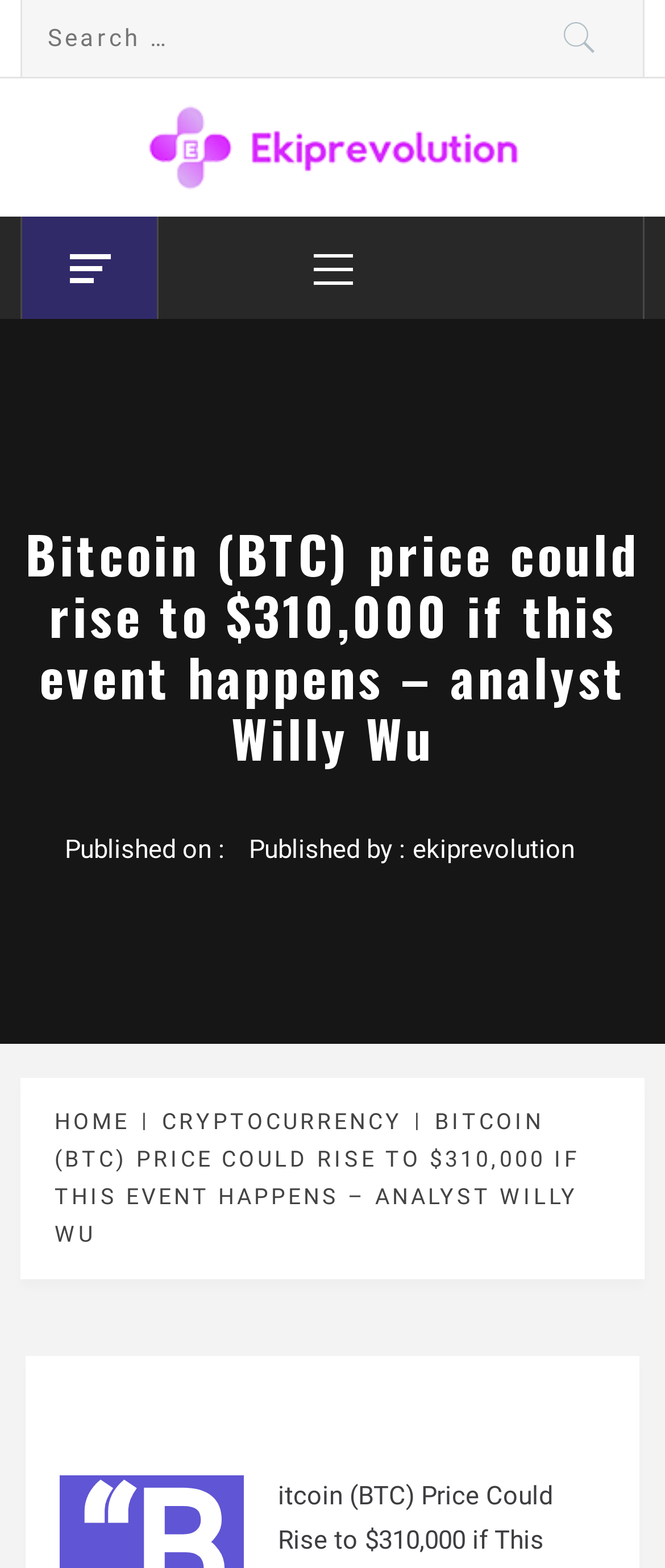Create a full and detailed caption for the entire webpage.

The webpage is about an article discussing the potential rise of Bitcoin's price to $310,000 according to analyst Willy Wu. At the top left corner, there is a search bar with a "Search for:" label and a "Search" button to its right. Below the search bar, there are two links to "ekiprevolution" with an accompanying image. 

To the right of the search bar, there is a primary menu with a "Primary Menu" label. Below the primary menu, the article's title "Bitcoin (BTC) price could rise to $310,000 if this event happens – analyst Willy Wu" is displayed prominently. 

Under the article title, there are three lines of text: "Published on :", "Published by :", and a link to "ekiprevolution". Below these lines, there is a navigation section with breadcrumbs, consisting of three links: "HOME", "| CRYPTOCURRENCY", and "| BITCOIN (BTC) PRICE COULD RISE TO $310,000 IF THIS EVENT HAPPENS – ANALYST WILLY WU".